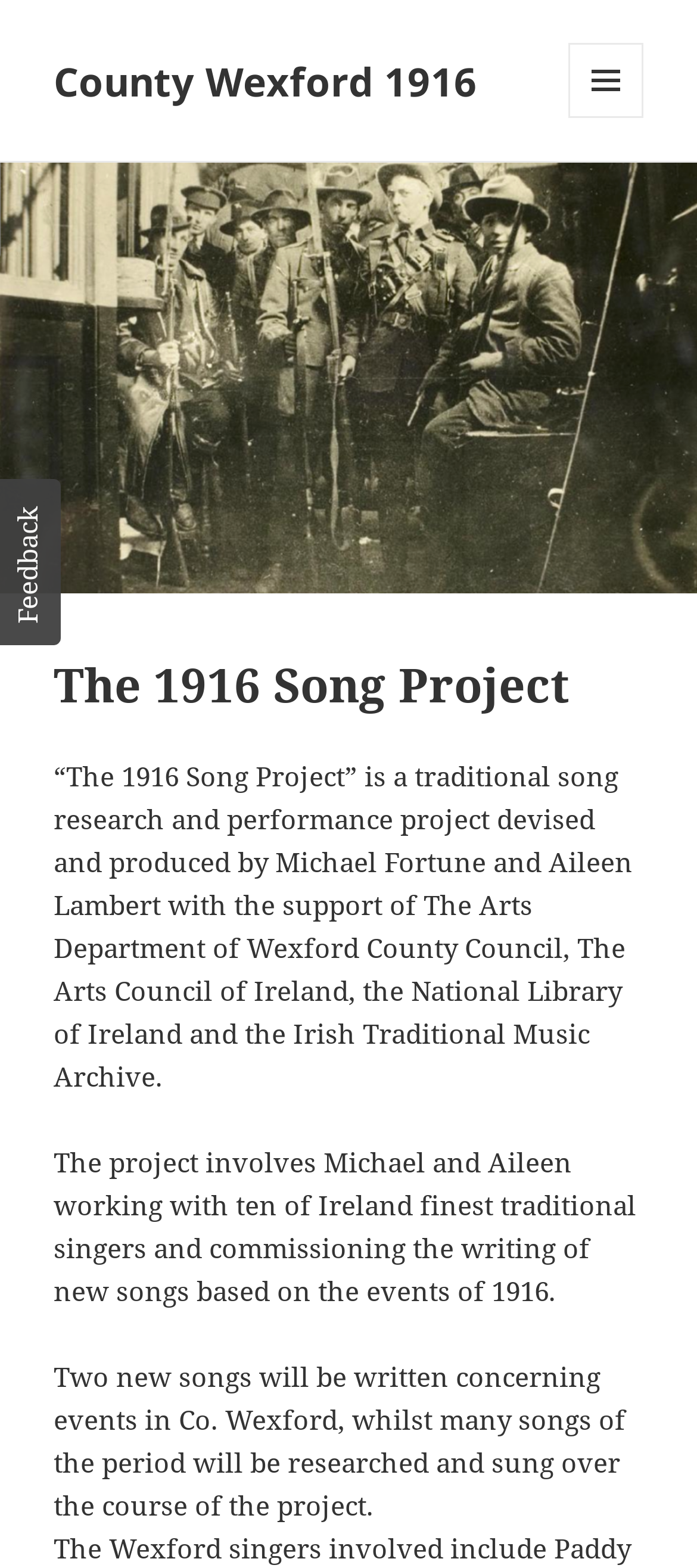How many organizations support the project?
Please provide a comprehensive answer to the question based on the webpage screenshot.

I found this information by reading the StaticText element that describes the project, which states '...with the support of The Arts Department of Wexford County Council, The Arts Council of Ireland, the National Library of Ireland and the Irish Traditional Music Archive.' There are four organizations mentioned.